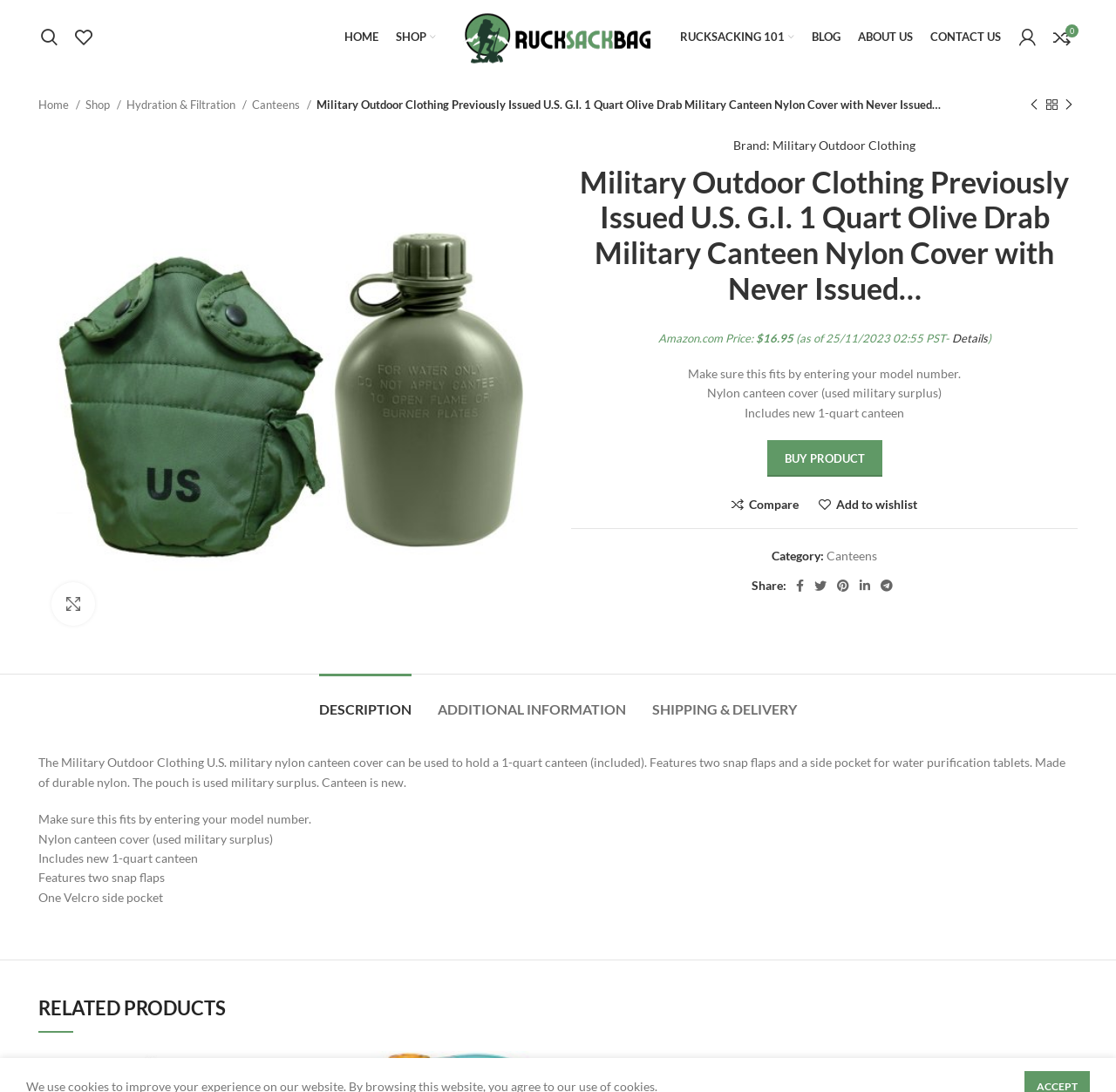Create an in-depth description of the webpage, covering main sections.

This webpage is an e-commerce product page for a military outdoor clothing item, specifically a 1-quart olive drab military canteen nylon cover. At the top of the page, there is a search bar and a navigation menu with links to the home page, shop, rucksacking 101, blog, about us, and contact us. 

Below the navigation menu, there is a product image on the left side of the page, with a link to enlarge the image. On the right side of the page, there is a product description heading, followed by the product name, "Military Outdoor Clothing Previously Issued U.S. G.I. 1 Quart Olive Drab Military Canteen Nylon Cover with Never Issued…". 

Underneath the product name, there is a section displaying the product's price, which is $16.95 as of a specific date. There is also a "Make sure this fits by entering your model number" notice, followed by a brief product description, "Nylon canteen cover (used military surplus) Includes new 1-quart canteen". 

A "BUY PRODUCT" button is prominently displayed, along with links to compare the product, add it to a wishlist, and share it on social media platforms. There is also a category section, which indicates that the product belongs to the "Canteens" category. 

Below the product information, there is a tab list with three tabs: "DESCRIPTION", "ADDITIONAL INFORMATION", and "SHIPPING & DELIVERY". The "DESCRIPTION" tab is open by default, displaying a detailed product description, including features such as two snap flaps and a side pocket for water purification tablets. 

Finally, at the bottom of the page, there is a "RELATED PRODUCTS" section, although the specific products are not listed.